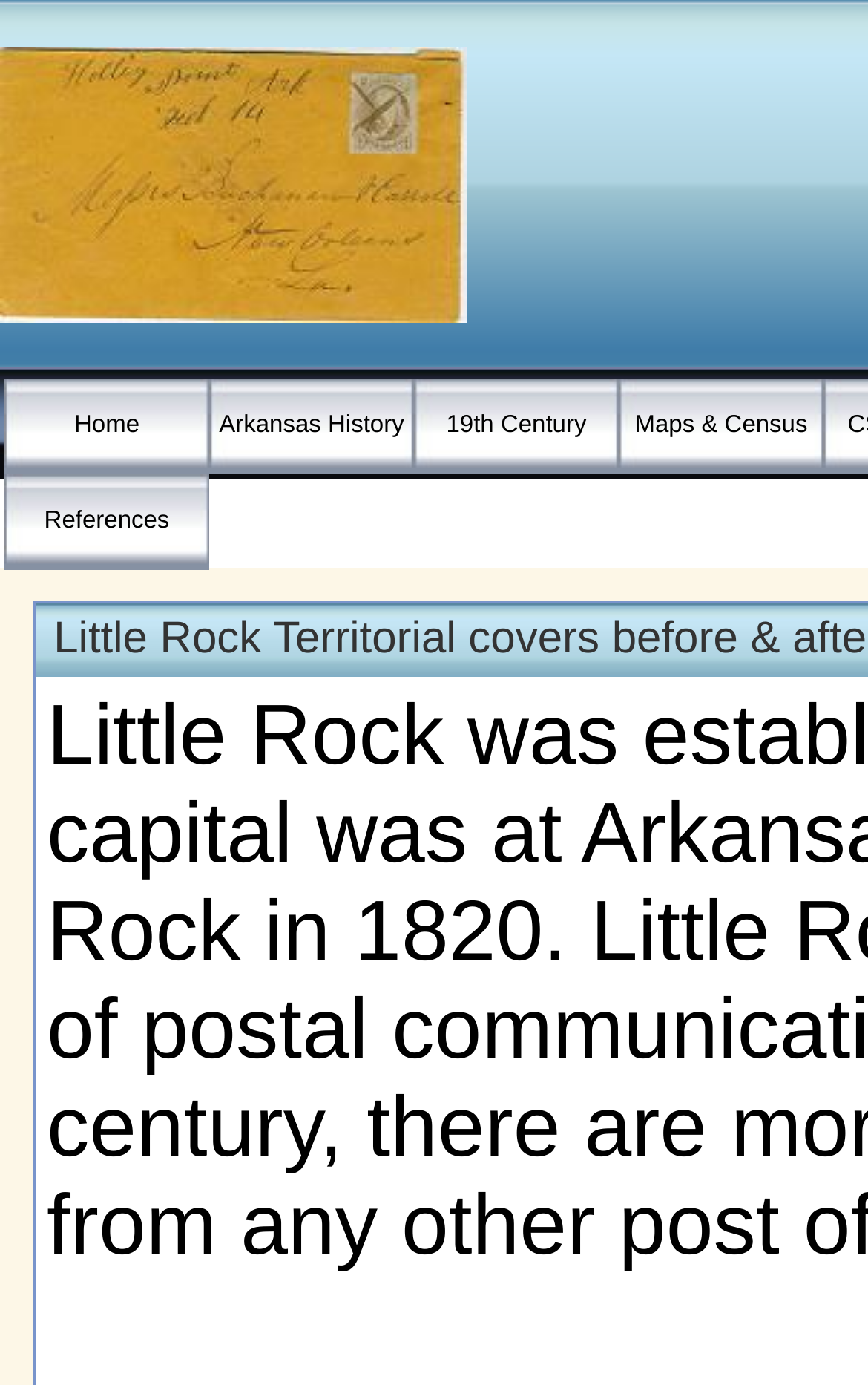Respond to the question below with a concise word or phrase:
How many main links are there on the top of the page?

5